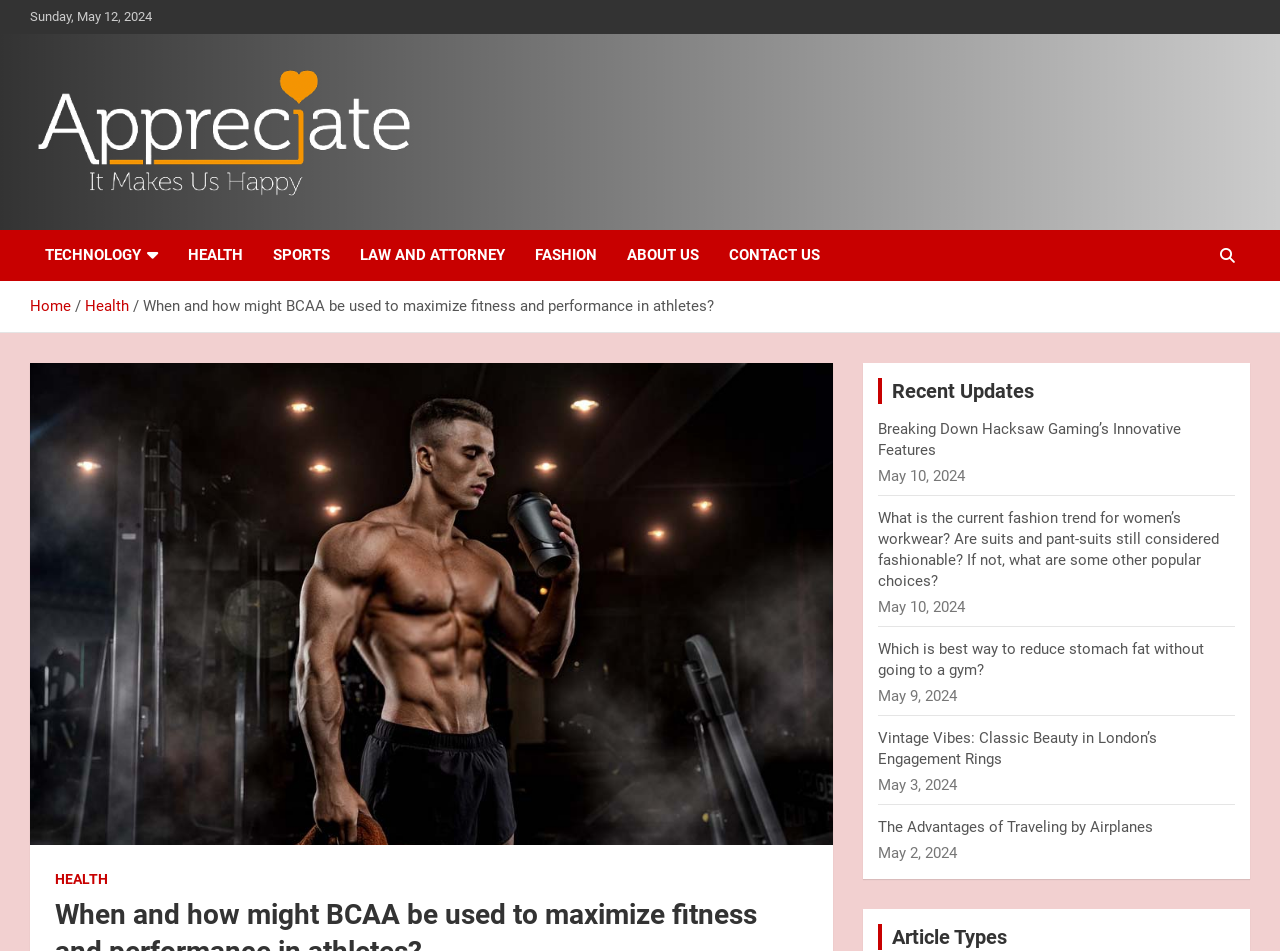Reply to the question below using a single word or brief phrase:
How many recent updates are listed on the webpage?

5